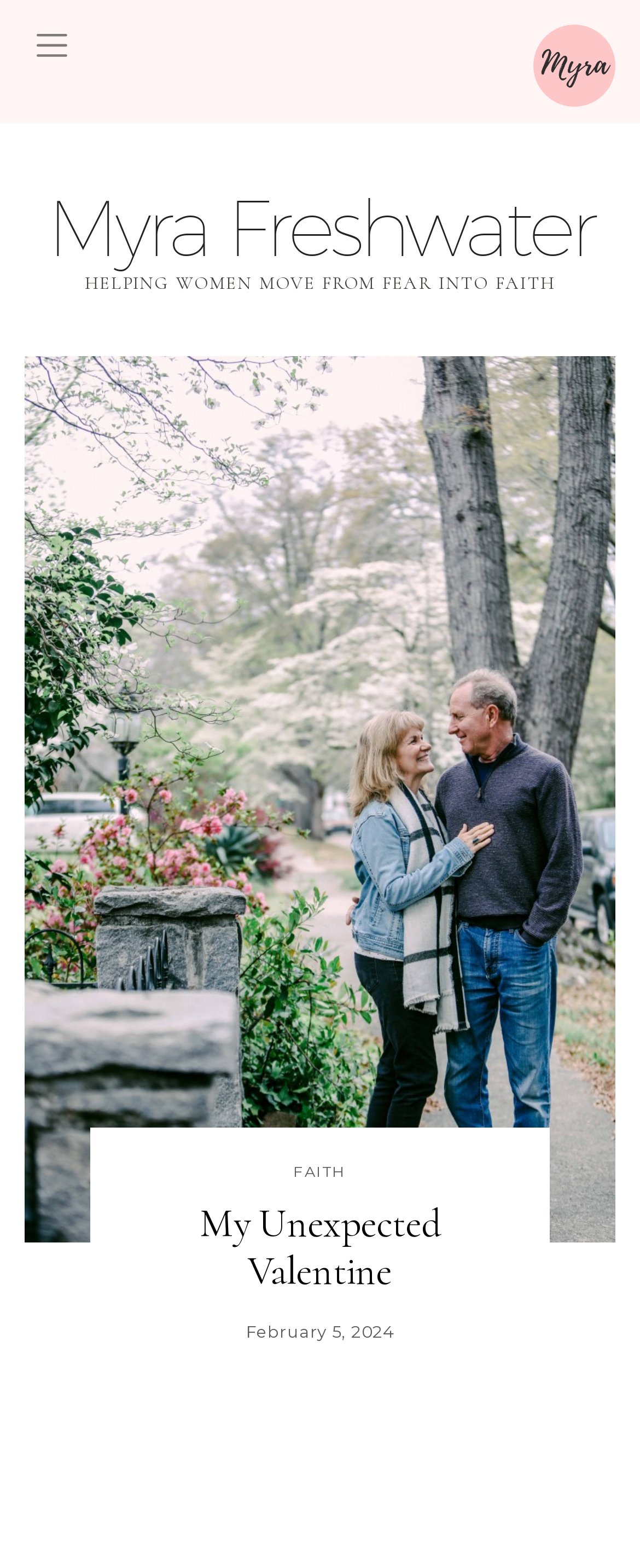From the element description faith, predict the bounding box coordinates of the UI element. The coordinates must be specified in the format (top-left x, top-left y, bottom-right x, bottom-right y) and should be within the 0 to 1 range.

[0.458, 0.741, 0.542, 0.753]